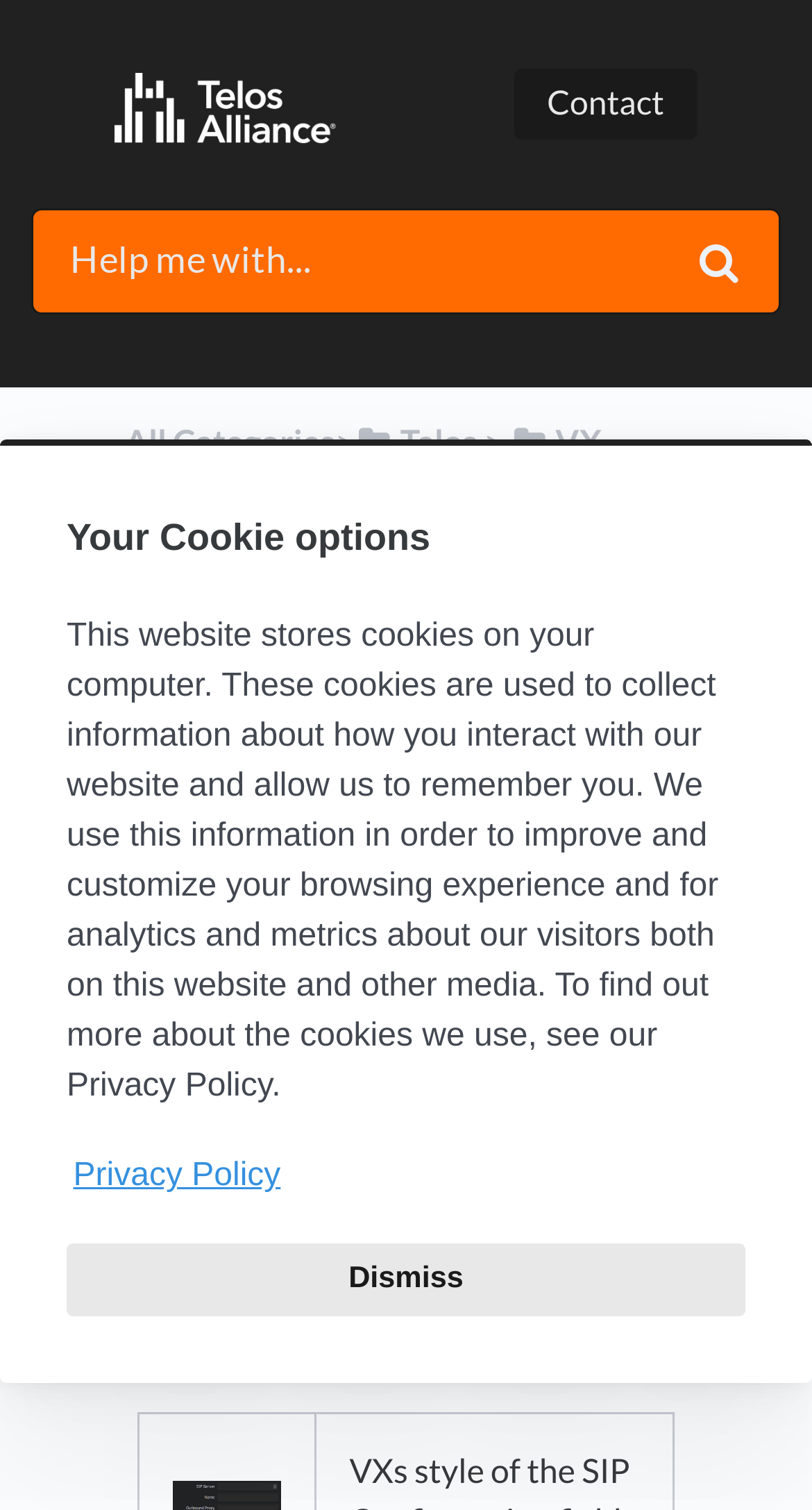Utilize the details in the image to thoroughly answer the following question: What is the topic of the article?

The topic of the article can be determined by reading the static text 'This article adds supplemental information regarding the SIP configuration page on VX Systems' which clearly states the topic of the article.